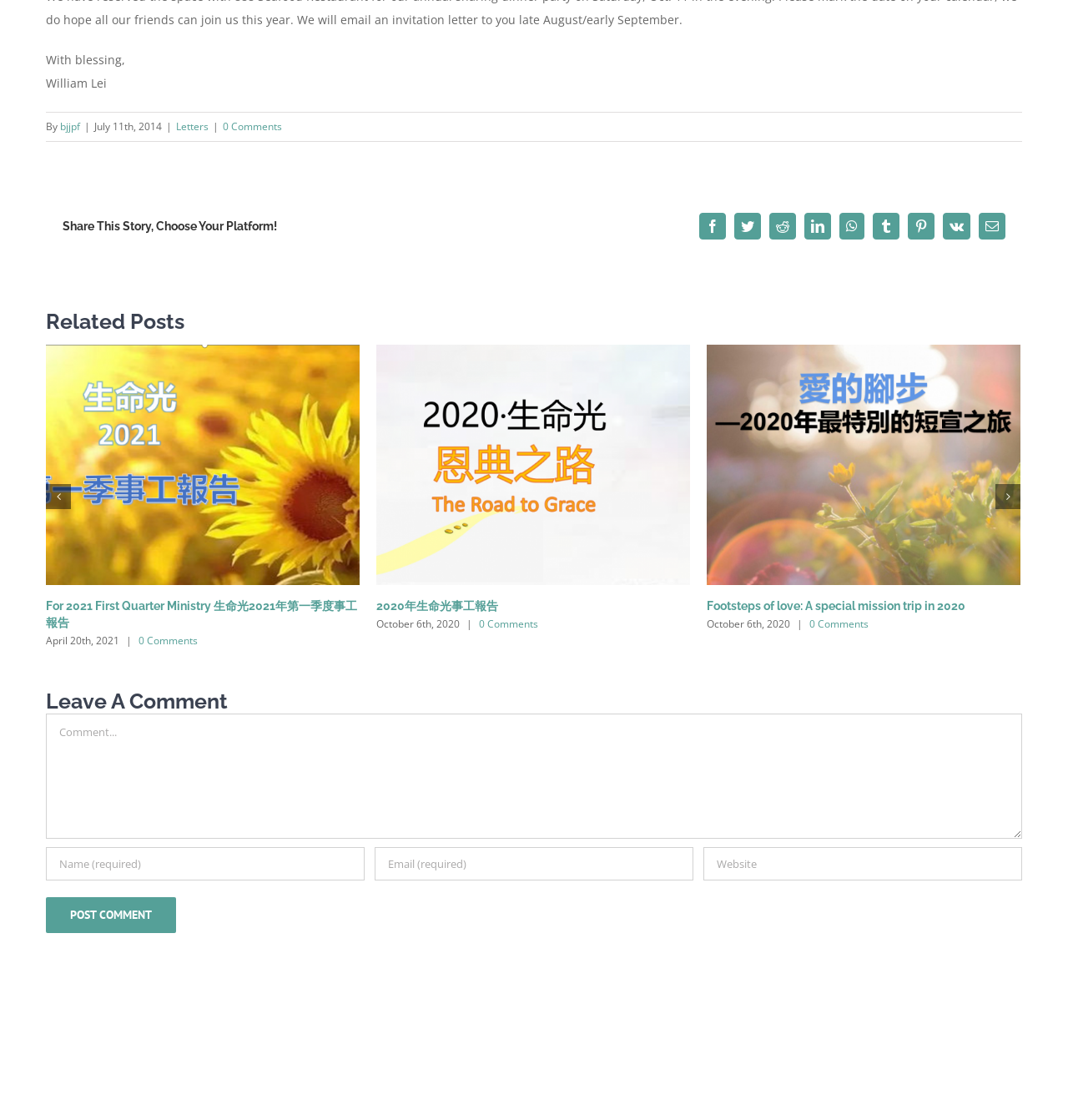Please identify the bounding box coordinates of where to click in order to follow the instruction: "View the post 'Footsteps of love: A special mission trip in 2020'".

[0.662, 0.535, 0.904, 0.547]